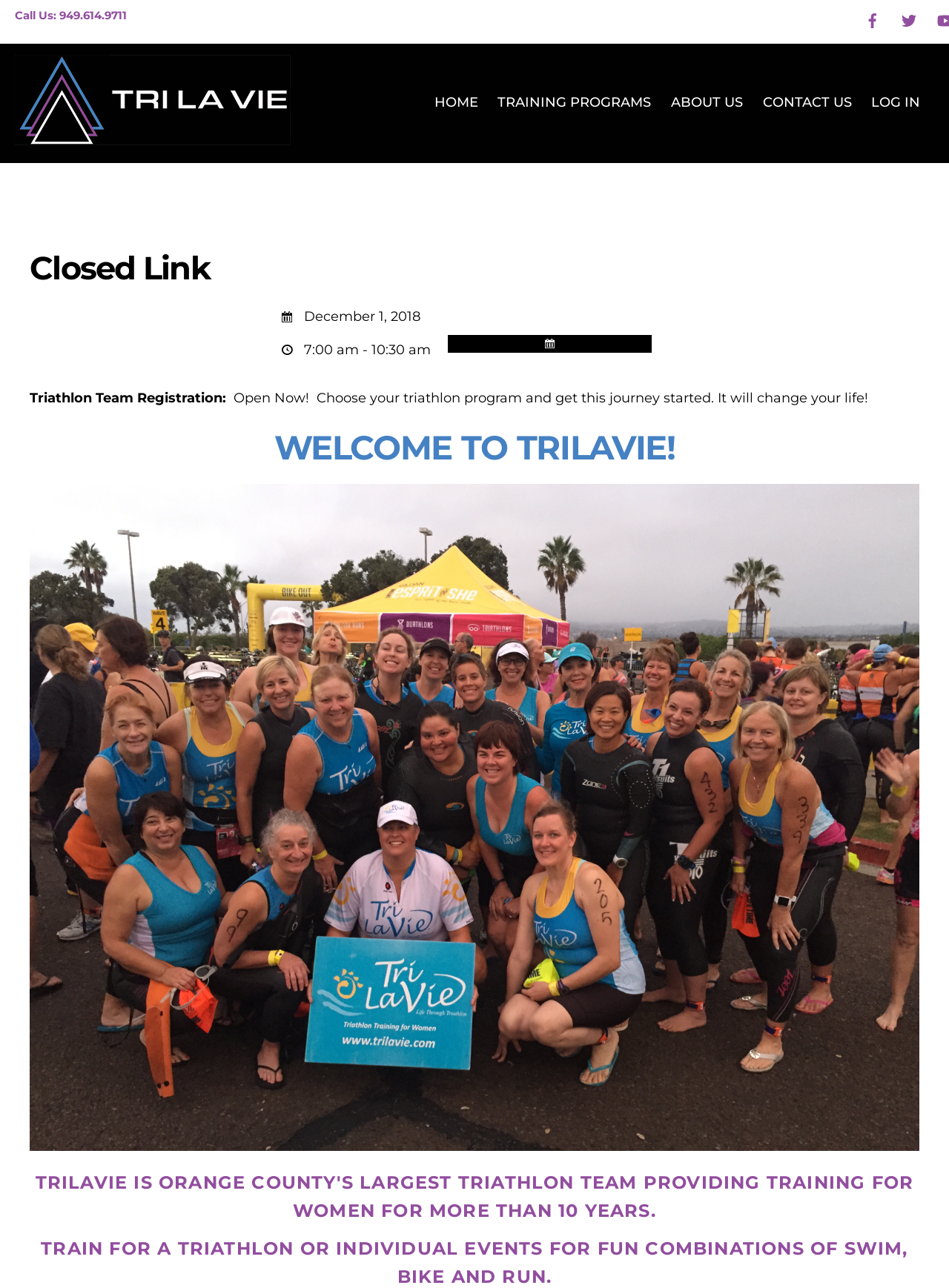What is the name of the triathlon team?
Please provide a single word or phrase as your answer based on the screenshot.

TriLaVie